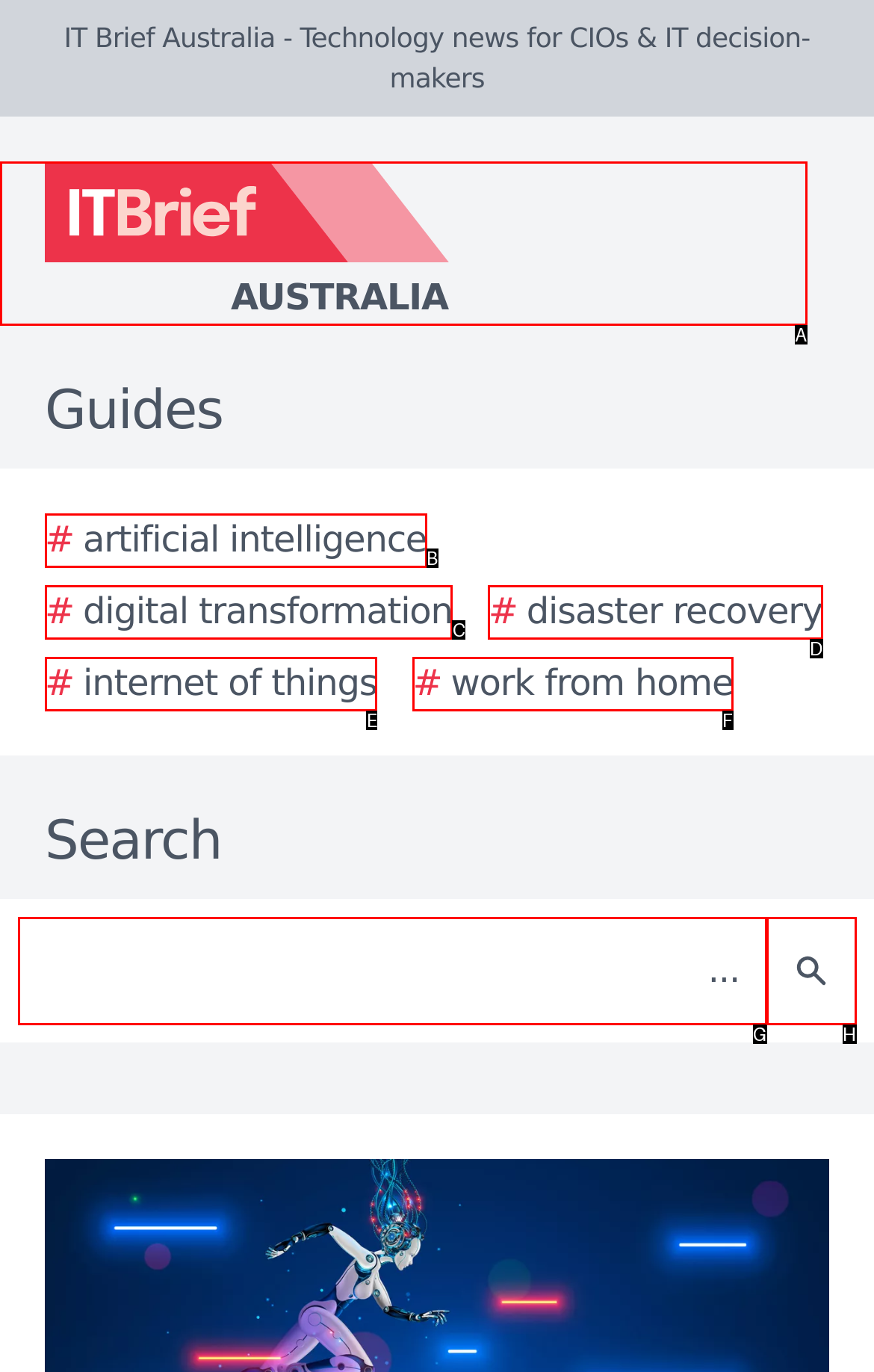Select the letter of the UI element that best matches: aria-label="Search"
Answer with the letter of the correct option directly.

H